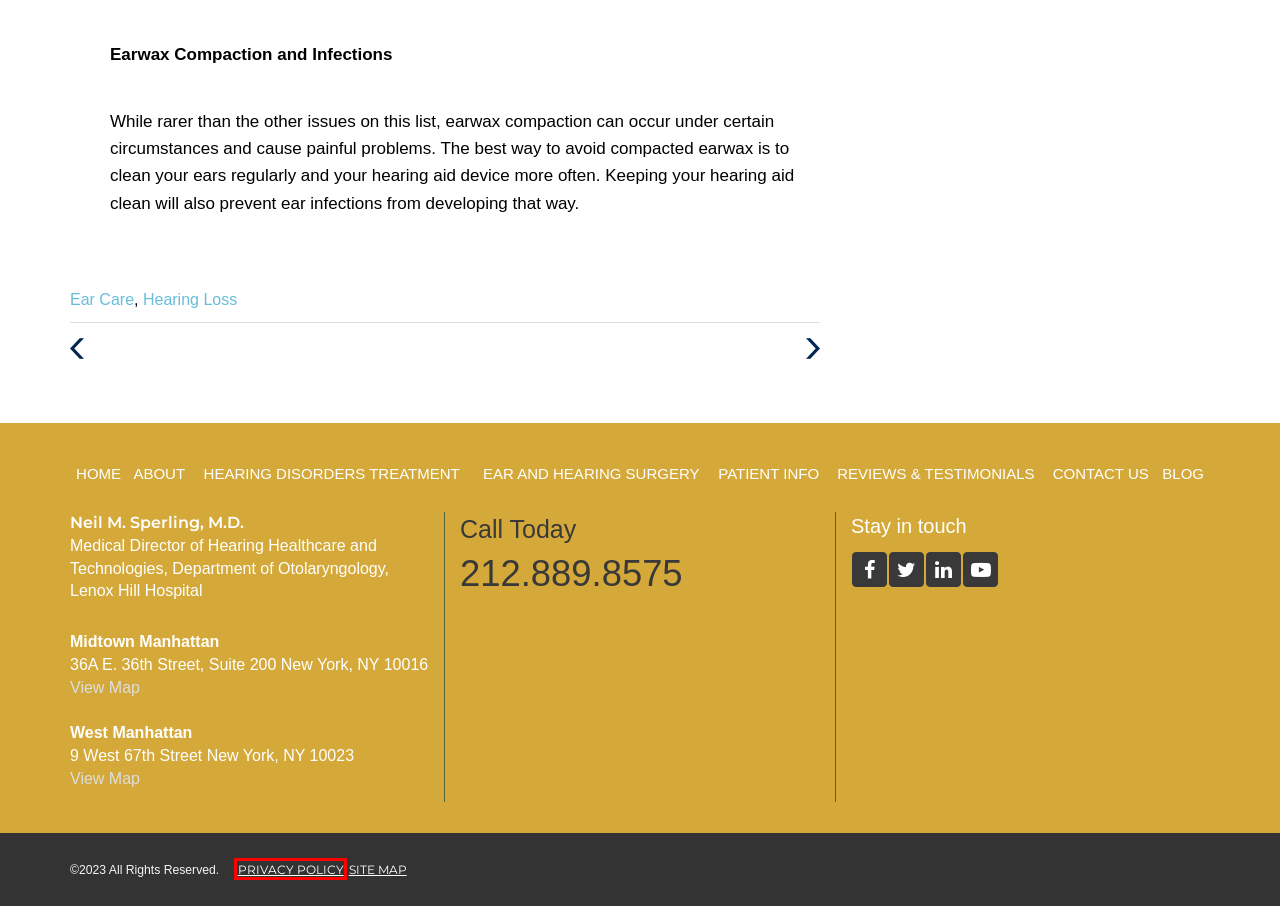You have a screenshot showing a webpage with a red bounding box highlighting an element. Choose the webpage description that best fits the new webpage after clicking the highlighted element. The descriptions are:
A. Stages of Hearing Loss: Consequences of Untreated Hearing Loss
B. Acoustic Neuromas: What Treatment Options are Available?
C. NYC Hearing Restoration Surgeon: Dr. Neil Sperling, NY Hearing Expert
D. Contact Us | New York City Ear Surgeon
E. Privacy Policy | Manhattan Ear Surgeon
F. Site Map | Manhattan Ear Surgeon
G. Published Articles | New York City Ear Surgeon
H. The Common Causes of Hearing Loss

E